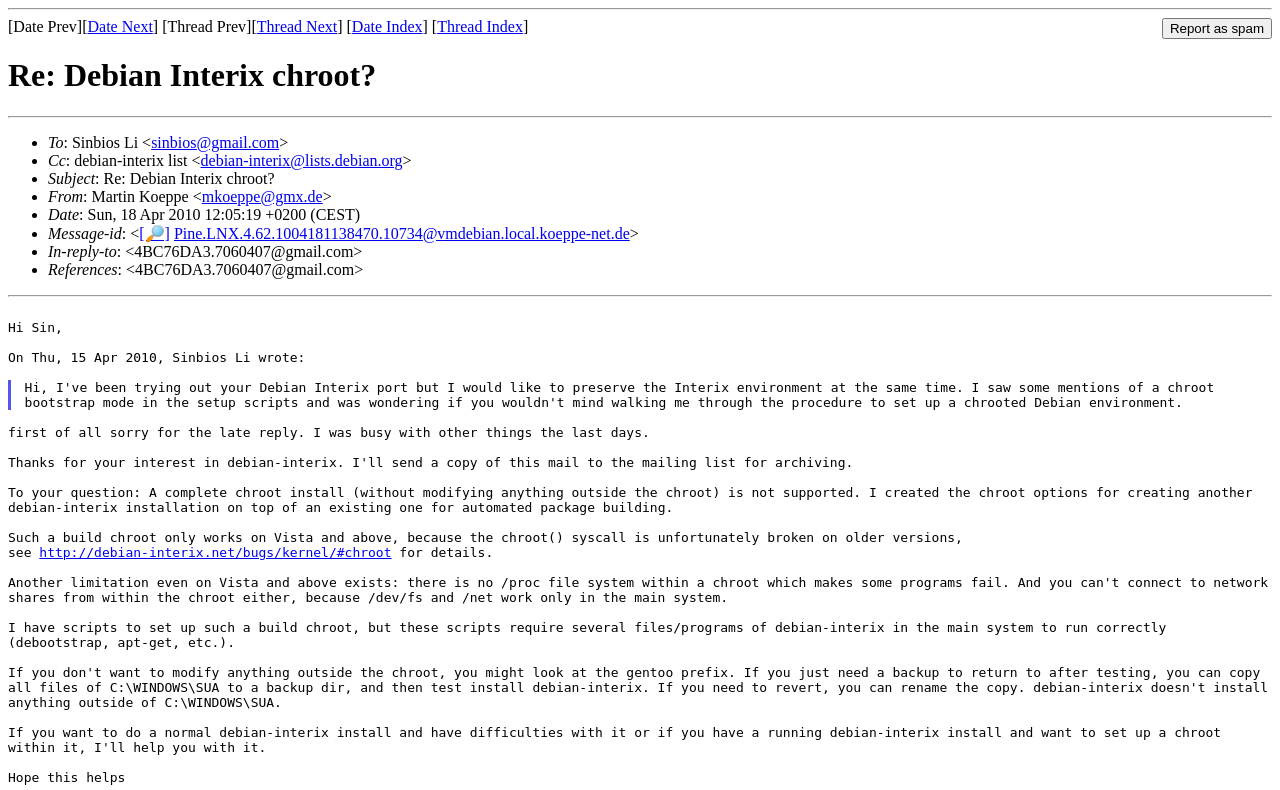Consider the image and give a detailed and elaborate answer to the question: 
What is the purpose of the chroot environment?

The purpose of the chroot environment is for automated package building, as mentioned in the email body, where it says 'I created the chroot options for creating another debian-interix installation on top of an existing one for automated package building'.